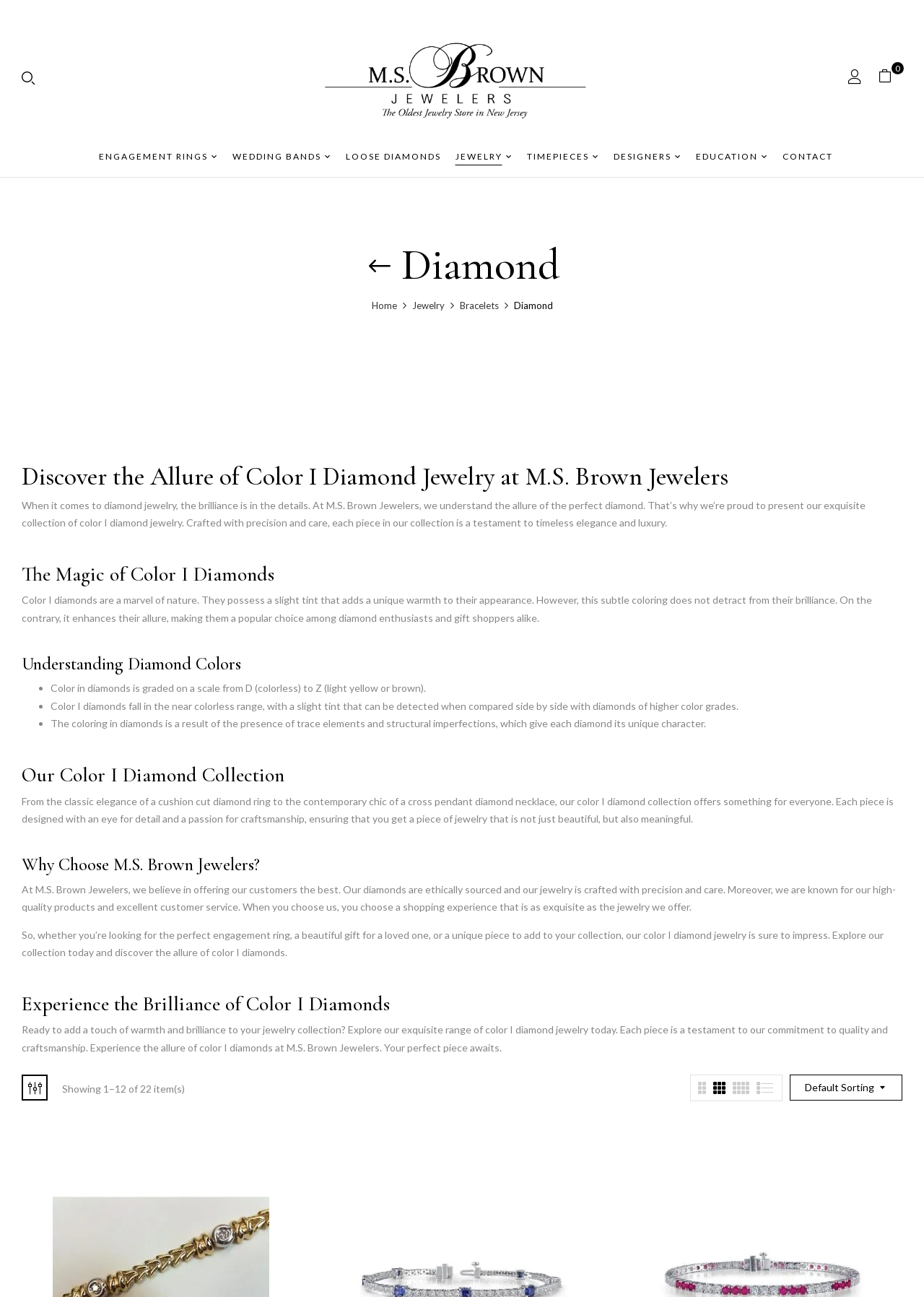Generate a thorough caption that explains the contents of the webpage.

This webpage is about M.S. Brown Jewelers, a luxury jewelry brand that specializes in color I diamond jewelry. At the top of the page, there is a large image of the brand's logo, followed by a navigation menu with links to various sections of the website, including engagement rings, wedding bands, loose diamonds, and more.

Below the navigation menu, there is a heading that reads "Diamond" and a brief introduction to the brand's color I diamond jewelry collection. The introduction is followed by a series of sections that provide more information about color I diamonds, including their unique characteristics, the grading scale for diamond colors, and the benefits of choosing M.S. Brown Jewelers.

The sections are organized in a hierarchical structure, with headings and subheadings that break up the content into manageable chunks. The text is accompanied by occasional images and icons, which add visual interest to the page.

In the middle of the page, there is a section that showcases the brand's color I diamond collection, with a brief description of the types of jewelry pieces available and the attention to detail that goes into crafting each piece.

Towards the bottom of the page, there is a call-to-action section that encourages visitors to explore the brand's collection and experience the brilliance of color I diamonds. This section is accompanied by a series of links to related pages, including a sorting menu that allows visitors to filter the collection by various criteria.

Overall, the webpage is well-organized and easy to navigate, with a clear focus on showcasing the brand's expertise in color I diamond jewelry and encouraging visitors to explore the collection.